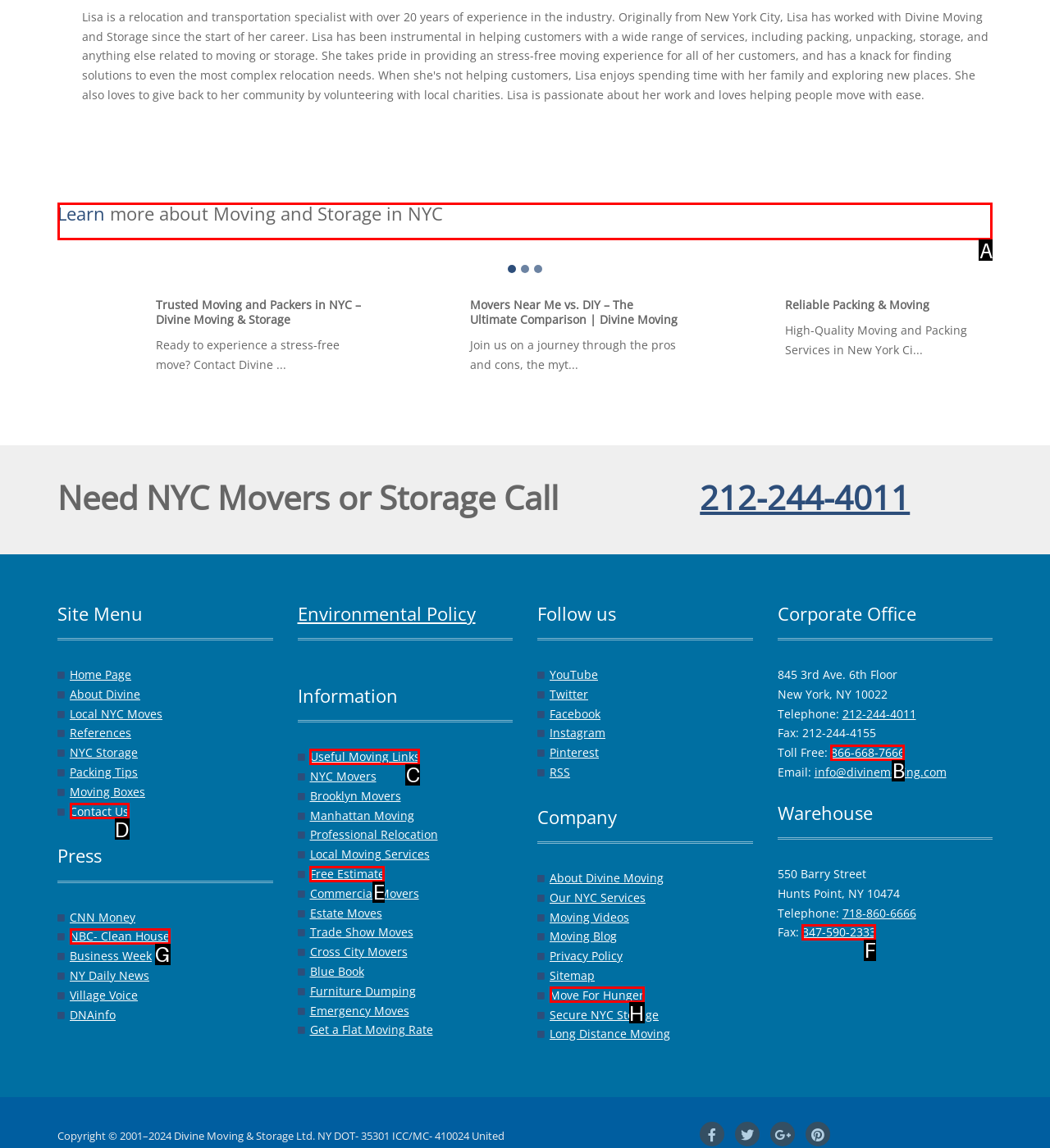Identify which lettered option to click to carry out the task: View the reply by Paul. Provide the letter as your answer.

None